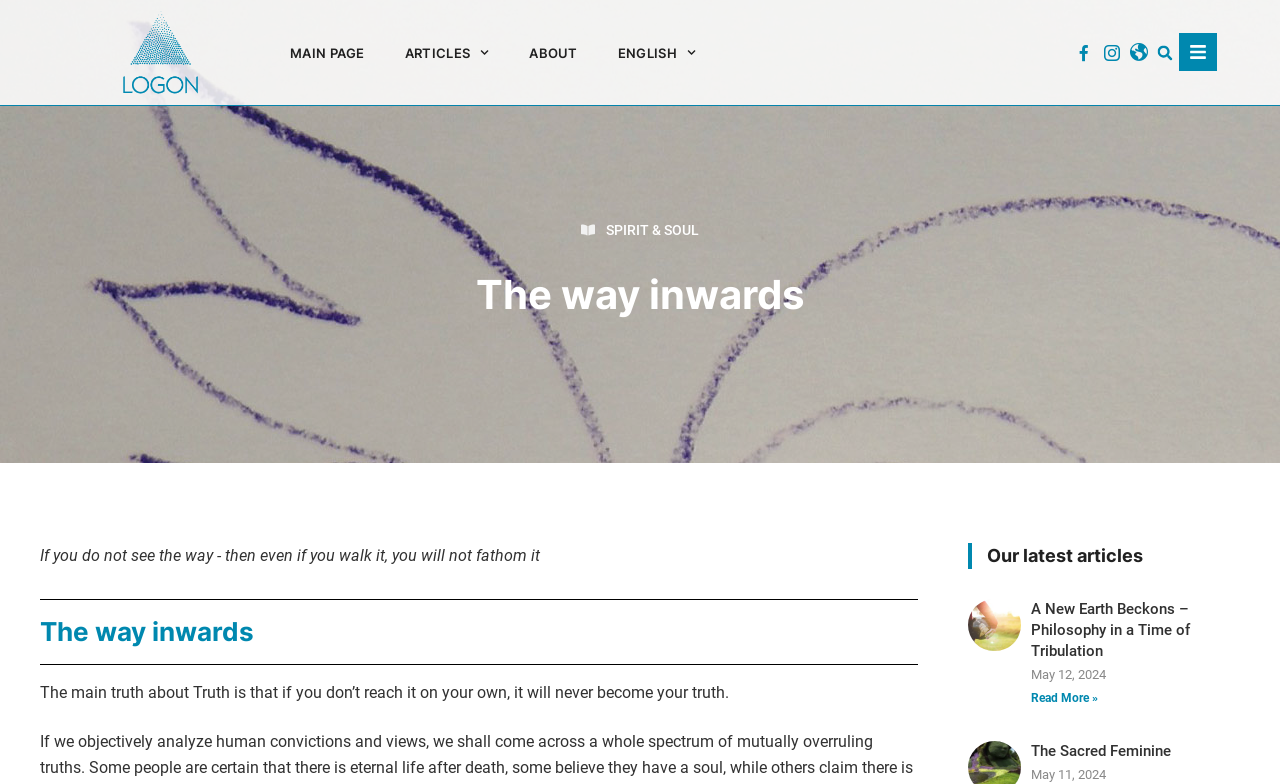Kindly determine the bounding box coordinates for the area that needs to be clicked to execute this instruction: "Click on MAIN PAGE".

[0.219, 0.04, 0.293, 0.094]